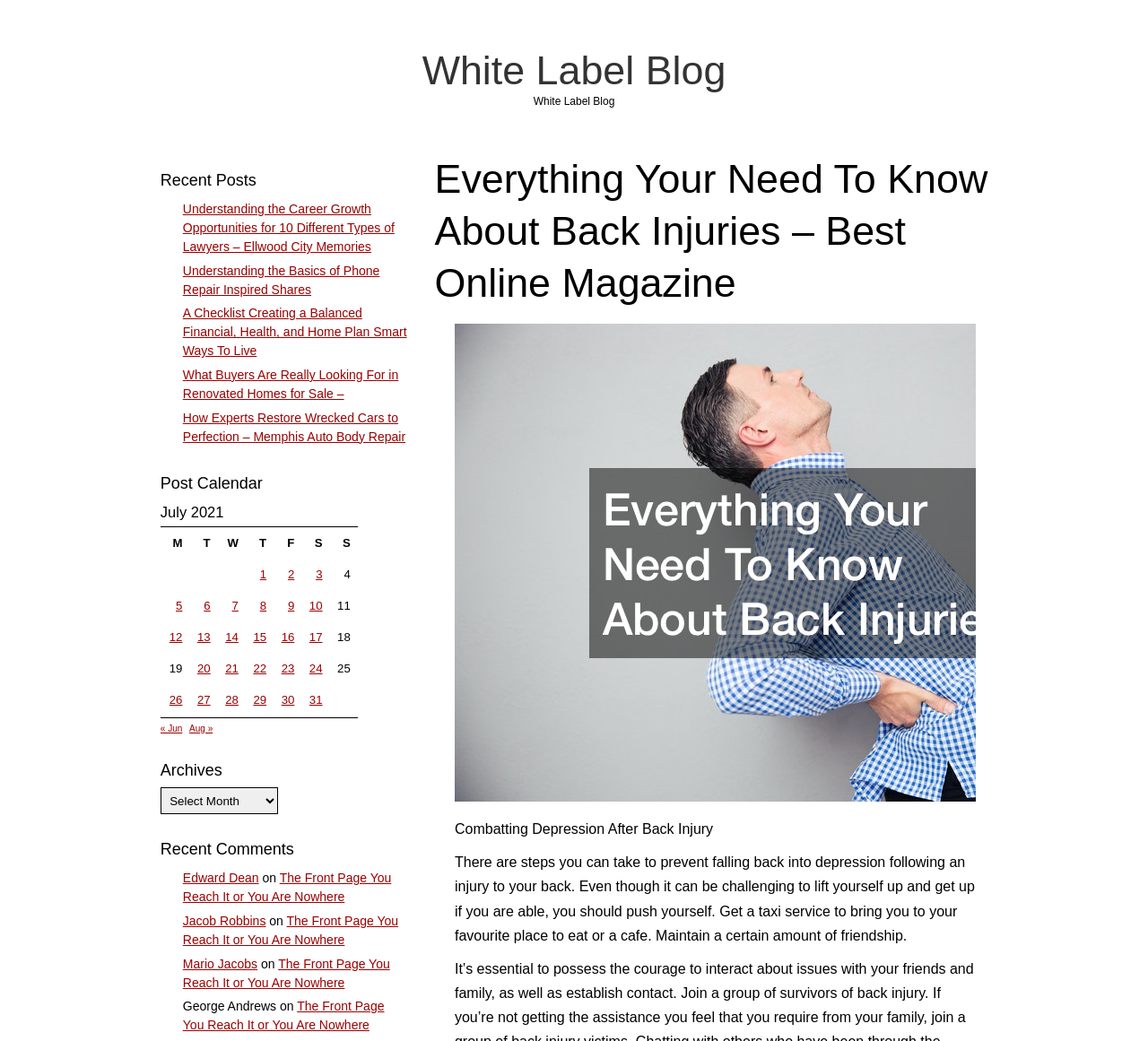Determine the bounding box coordinates for the HTML element described here: "White Label Blog".

[0.368, 0.046, 0.632, 0.089]